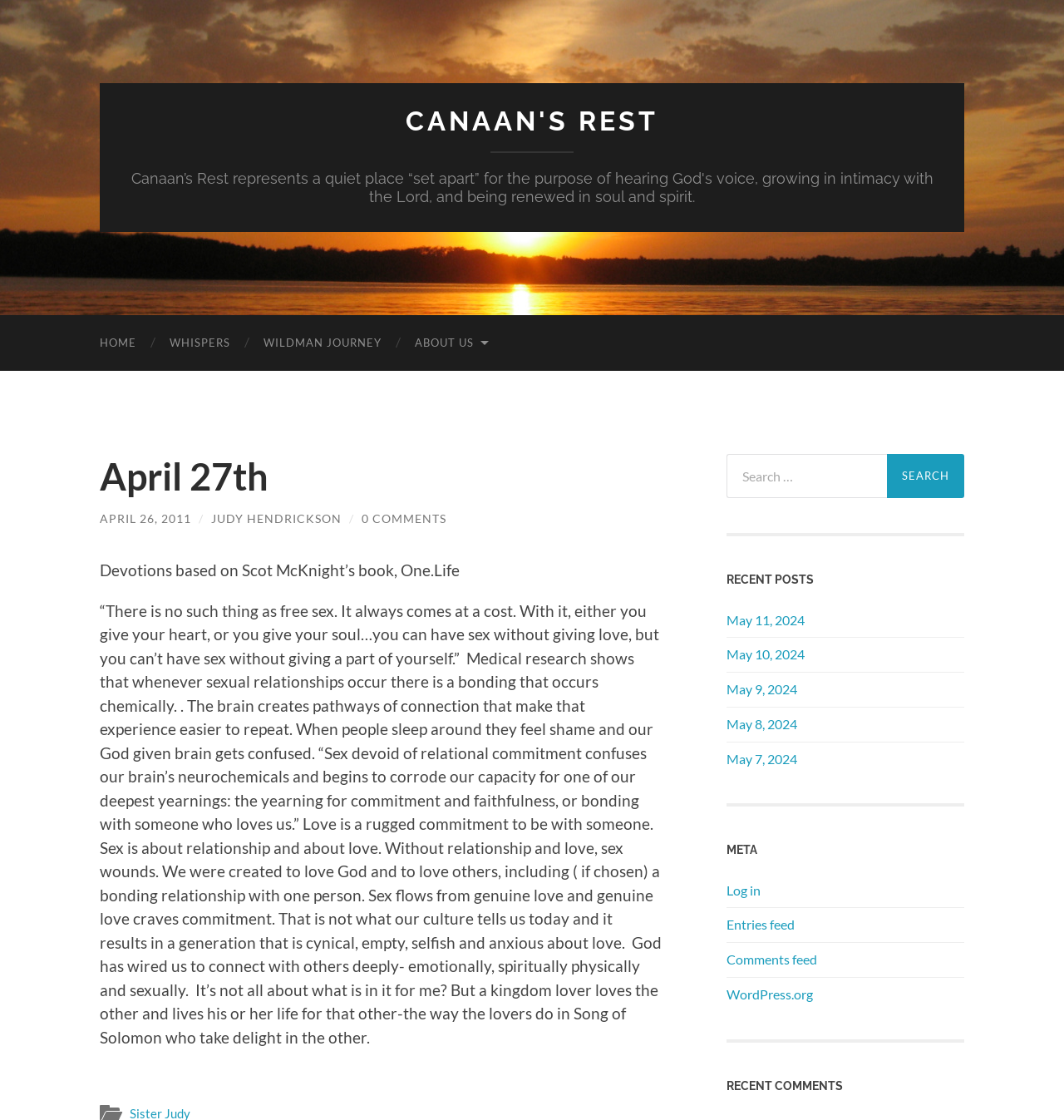What is the title of the current post?
Look at the image and provide a short answer using one word or a phrase.

April 27th